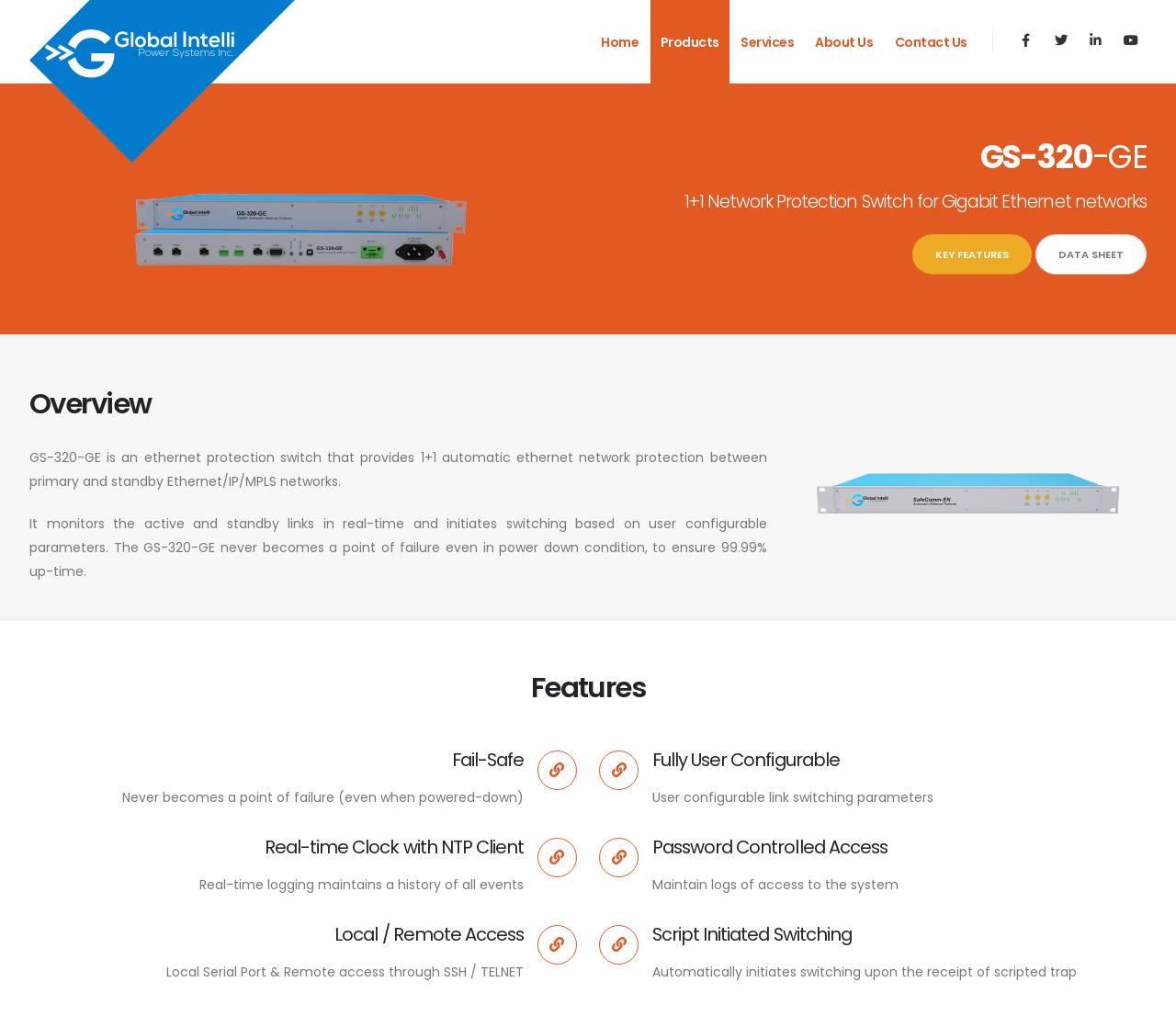Using the element description provided, determine the bounding box coordinates in the format (top-left x, top-left y, bottom-right x, bottom-right y). Ensure that all values are floating point numbers between 0 and 1. Element description: title="Twitter"

[0.889, 0.025, 0.915, 0.055]